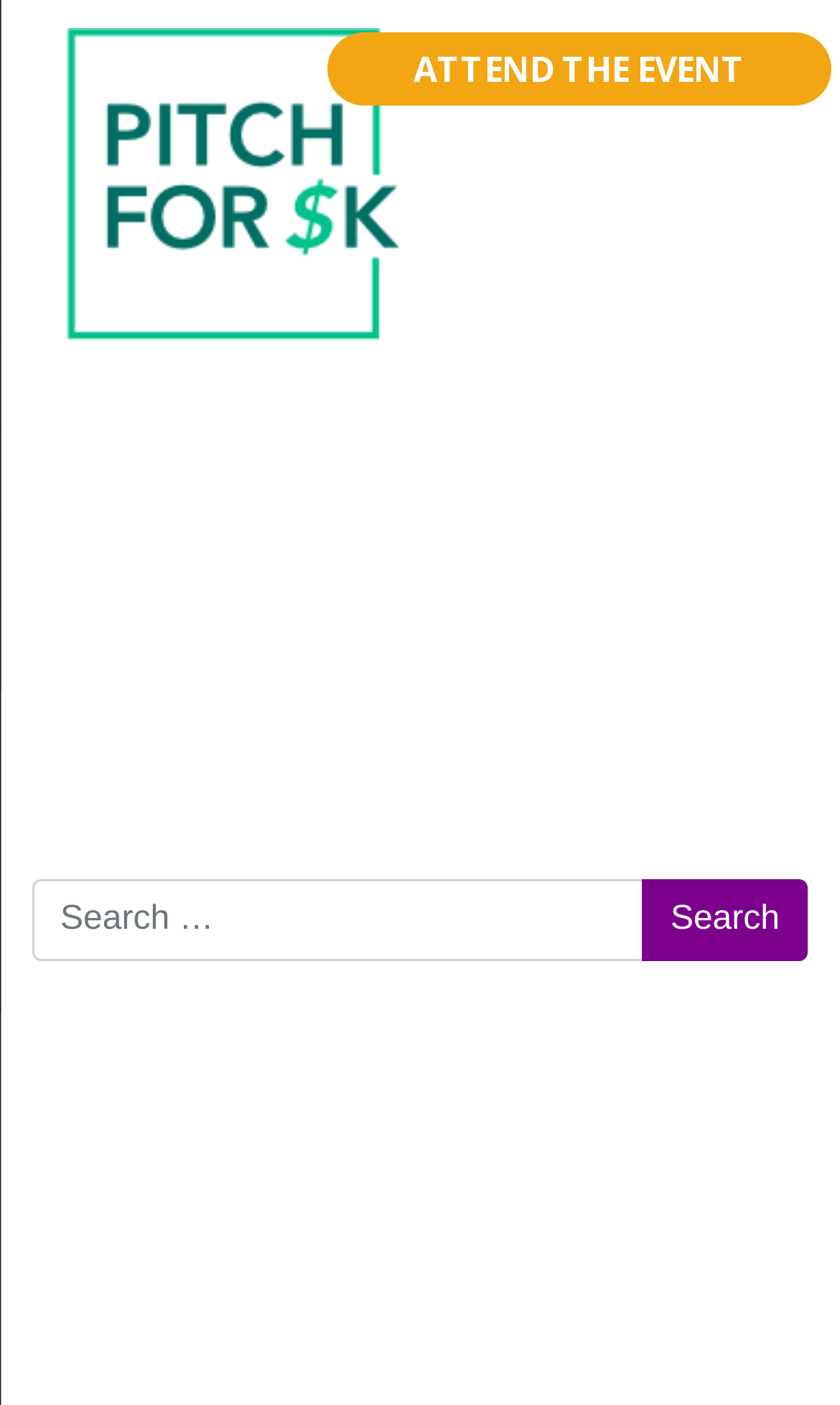Offer an in-depth caption of the entire webpage.

This webpage displays a "Page not found" error message. At the top, there is a link to "Skip to content" on the right side, and a link to "Pitch For $K" with an accompanying image on the left side. Below this, there is a prominent call-to-action button "ATTEND THE EVENT" in the middle of the page.

The main content area is divided into sections. The first section has a heading "OOPS! THAT PAGE CAN’T BE FOUND." followed by a paragraph of text explaining that the page was not found and suggesting to try one of the links below or a search. Below this, there is a search bar with a "Search" button.

The next section is headed "Recent Posts" and lists a single post titled "Hello world!". Following this, there is a section headed "Most Used Categories" which lists three categories: "Contestants" with 7 items, "Uncategorized" with 1 item, and another category. Each category is represented by a bullet point and a link to the category.

On the top right side, there is a "Menu" button. Overall, the webpage has a simple layout with clear headings and concise text, making it easy to navigate.